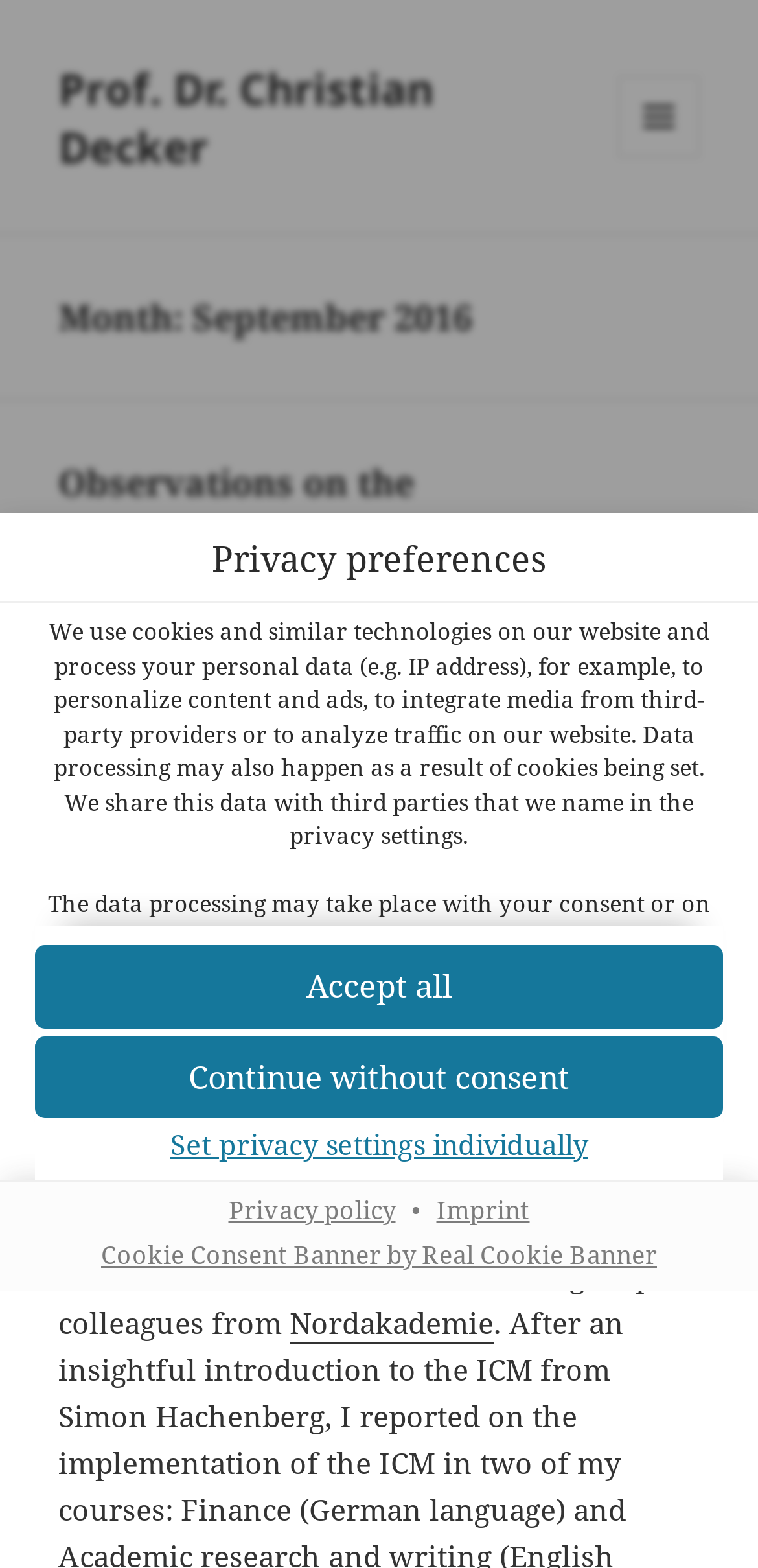Determine the bounding box coordinates for the element that should be clicked to follow this instruction: "Set privacy settings individually". The coordinates should be given as four float numbers between 0 and 1, in the format [left, top, right, bottom].

[0.046, 0.719, 0.954, 0.744]